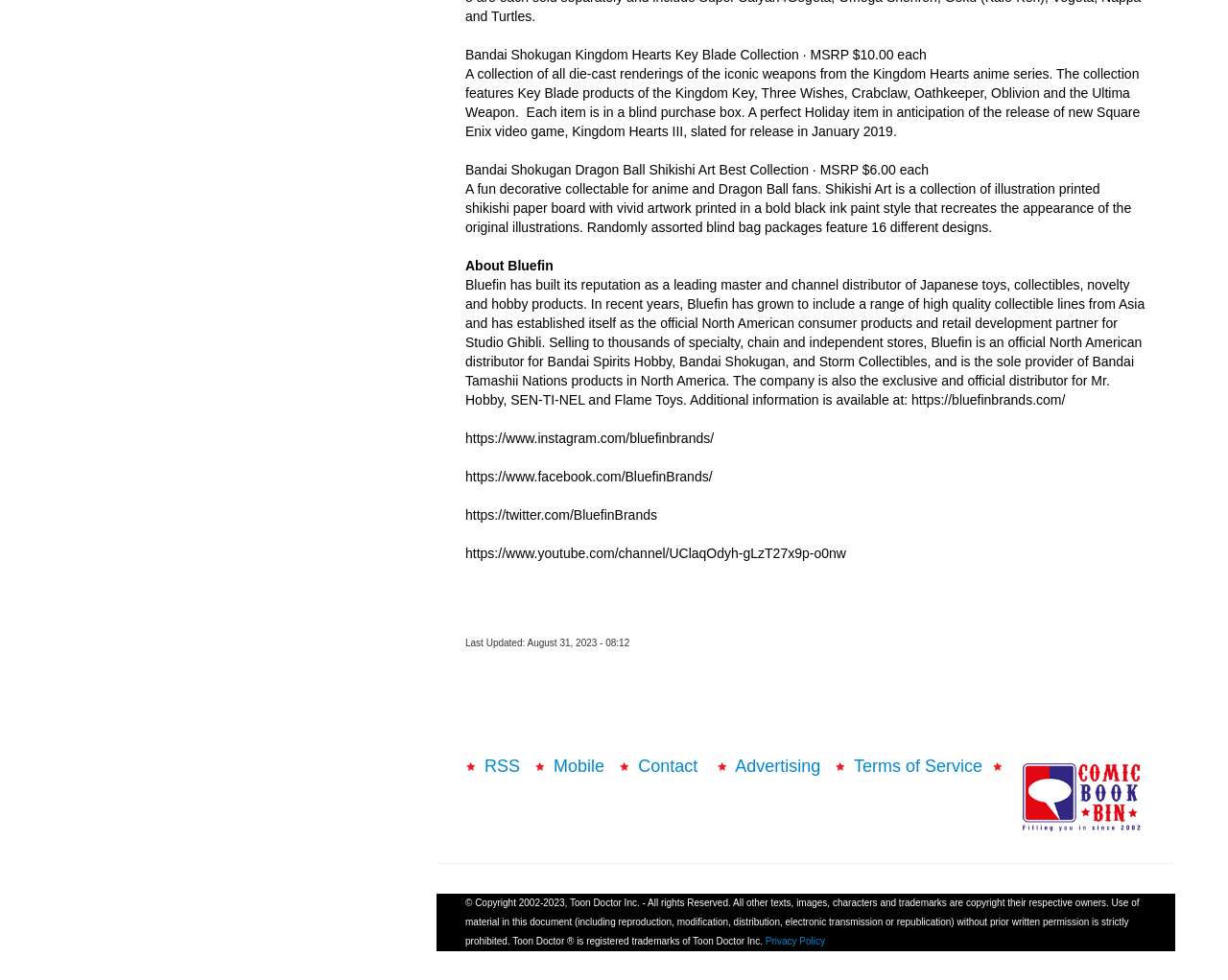How many different designs are featured in the Shikishi Art Best Collection?
Based on the image, give a concise answer in the form of a single word or short phrase.

16